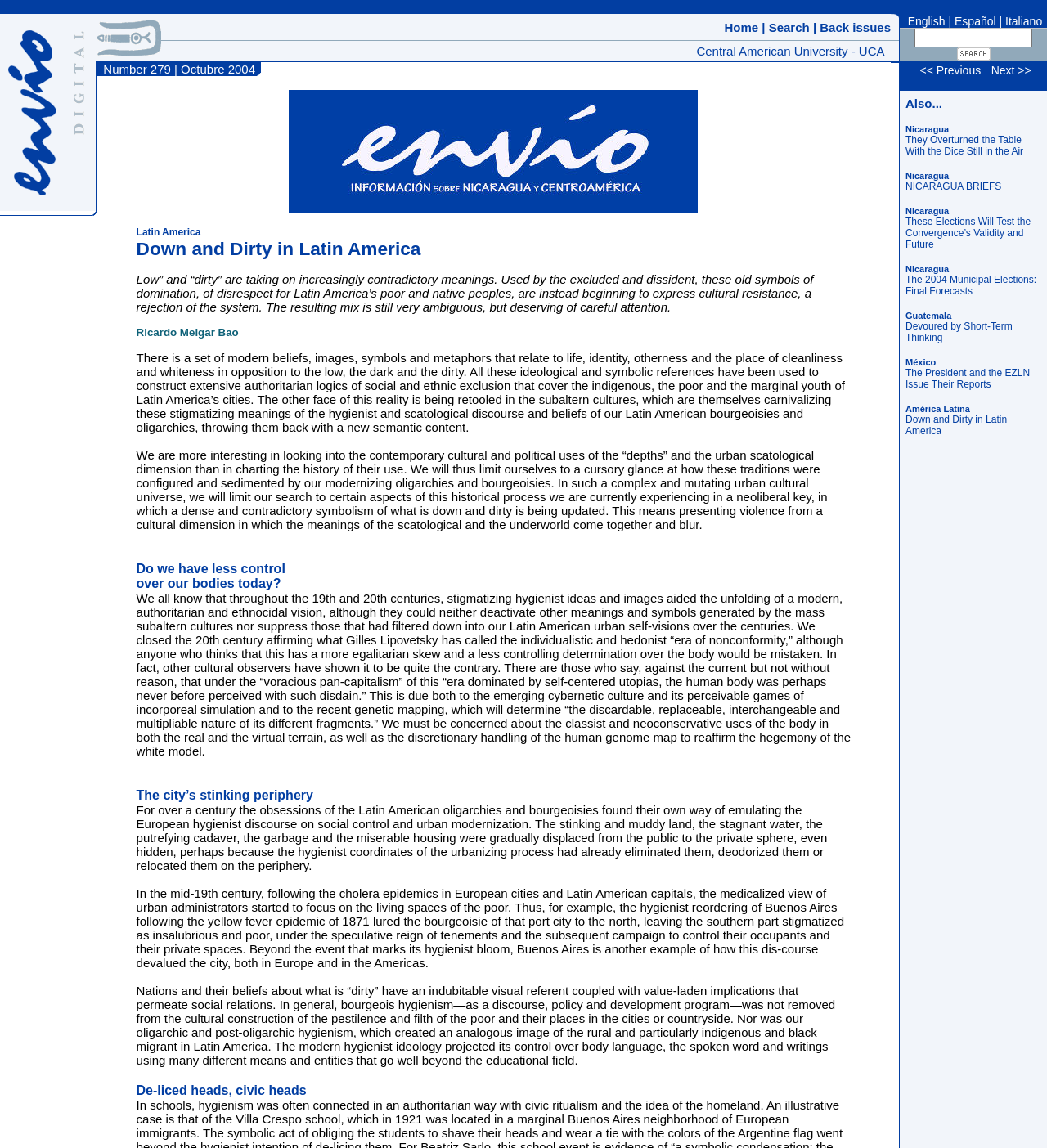Can you show the bounding box coordinates of the region to click on to complete the task described in the instruction: "Click on the 'Back issues' link"?

[0.783, 0.017, 0.851, 0.03]